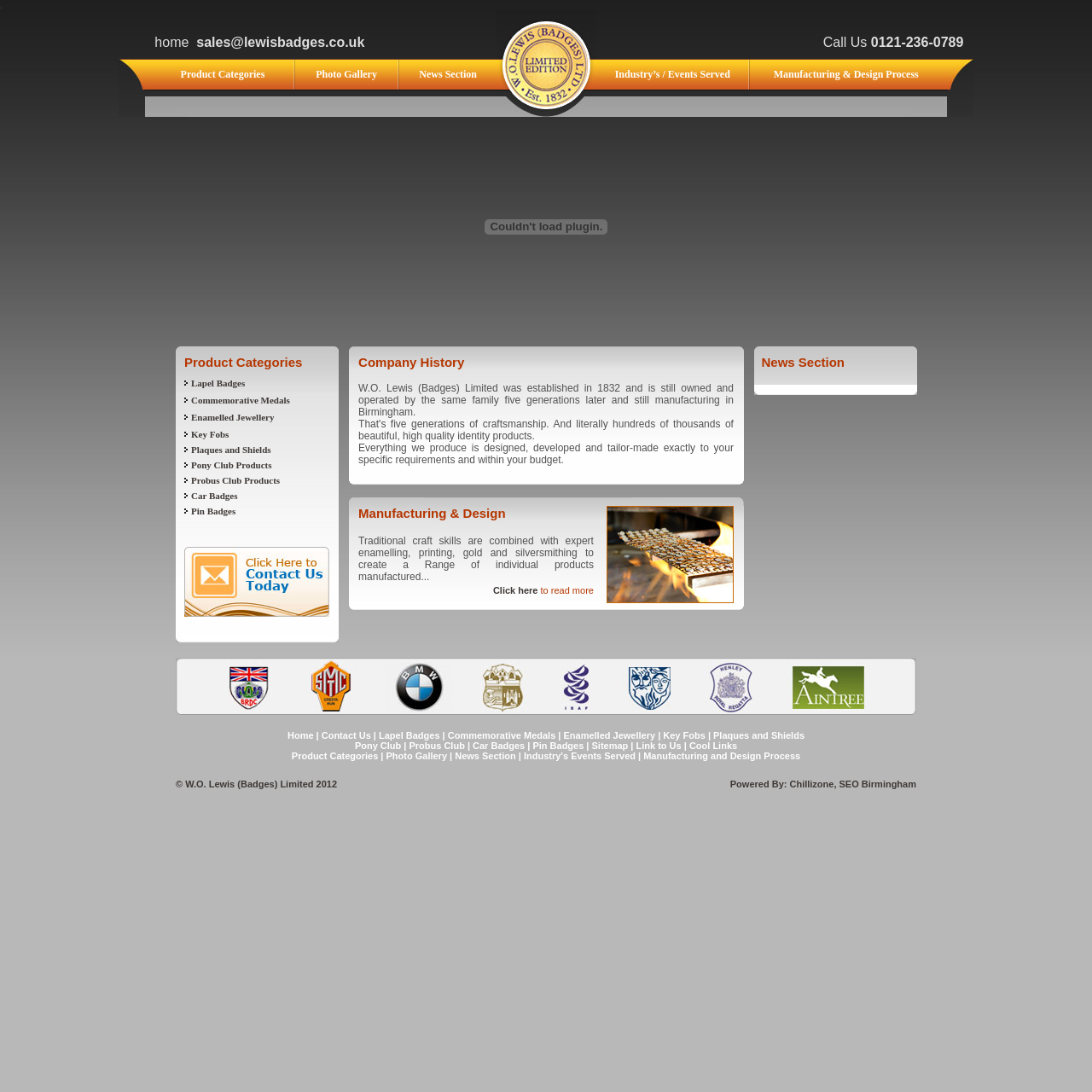Locate the coordinates of the bounding box for the clickable region that fulfills this instruction: "Learn about 'Industry’s / Events Served'".

[0.563, 0.062, 0.669, 0.073]